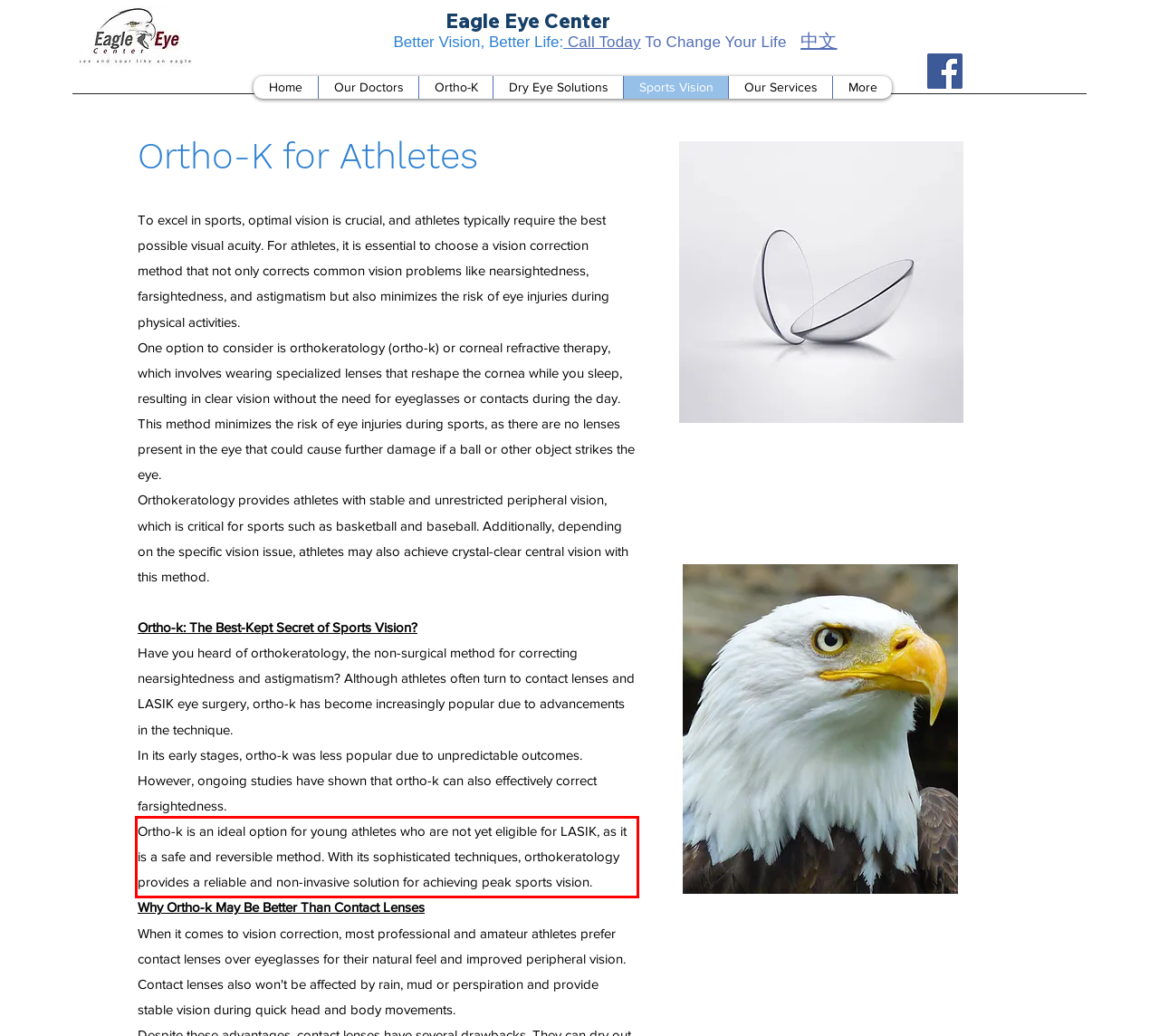Perform OCR on the text inside the red-bordered box in the provided screenshot and output the content.

Ortho-k is an ideal option for young athletes who are not yet eligible for LASIK, as it is a safe and reversible method. With its sophisticated techniques, orthokeratology provides a reliable and non-invasive solution for achieving peak sports vision.